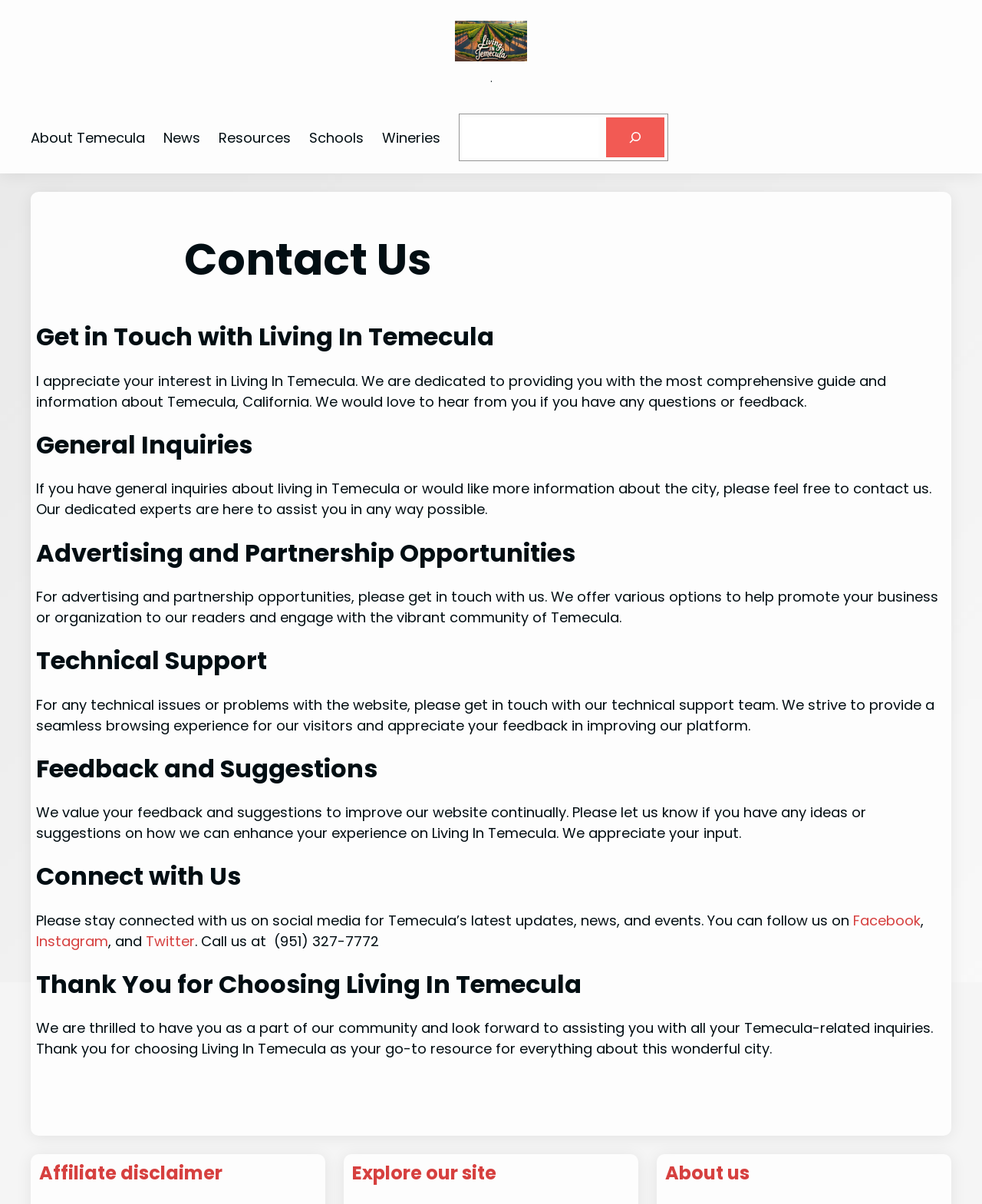Please reply to the following question with a single word or a short phrase:
What type of information can users find on this webpage?

Information about Temecula